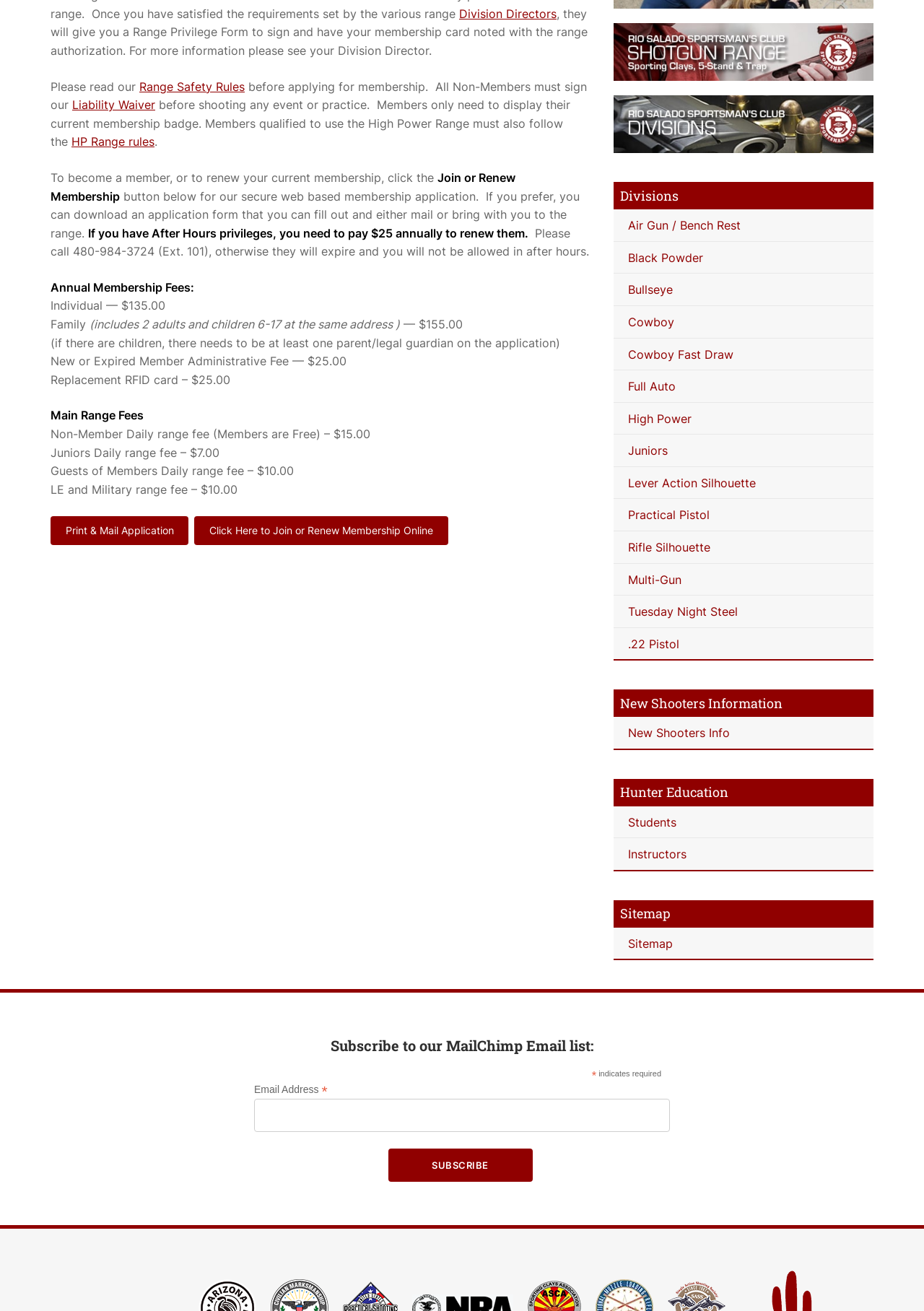Bounding box coordinates are to be given in the format (top-left x, top-left y, bottom-right x, bottom-right y). All values must be floating point numbers between 0 and 1. Provide the bounding box coordinate for the UI element described as: Lever Action Silhouette

[0.664, 0.356, 0.945, 0.38]